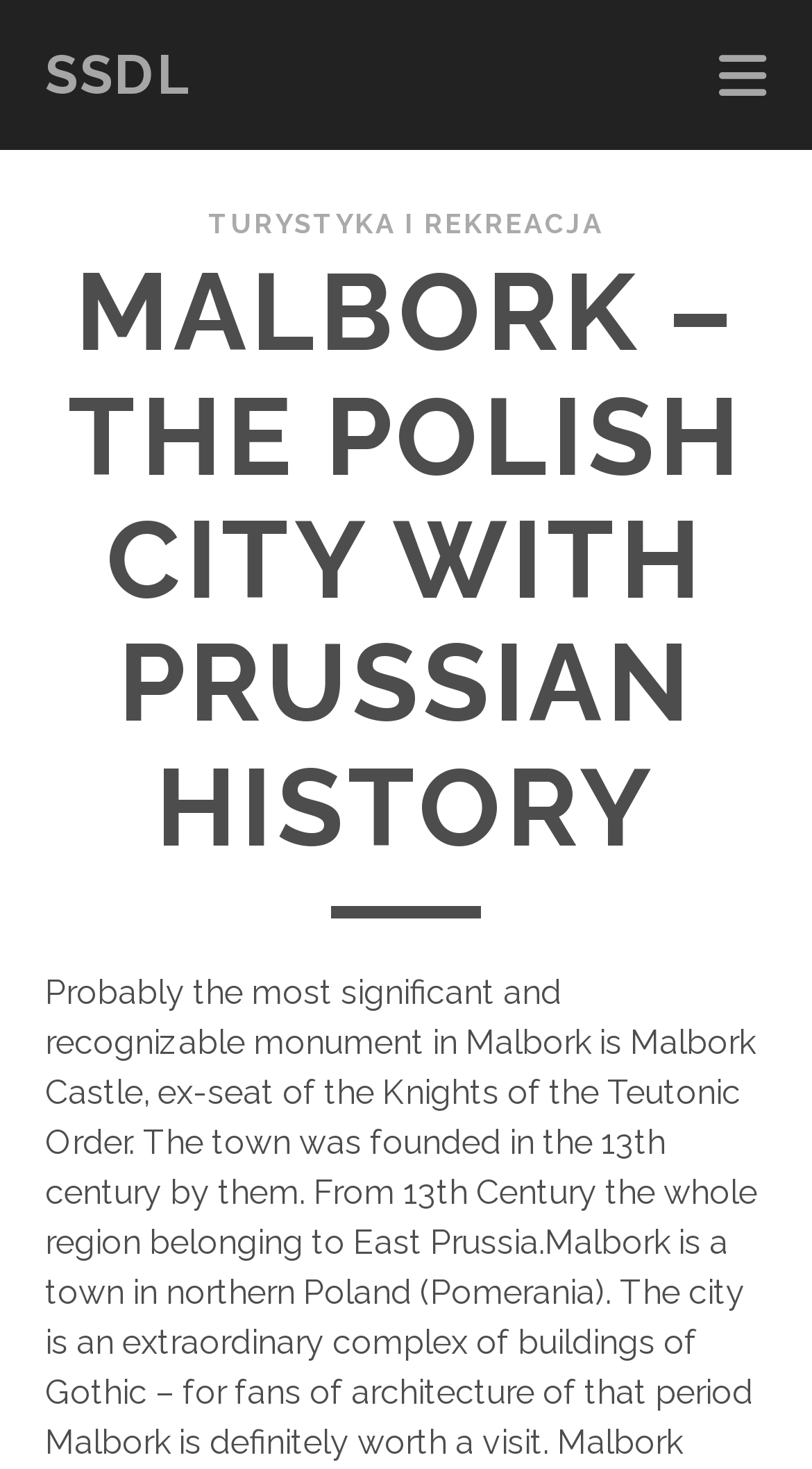Locate and extract the text of the main heading on the webpage.

MALBORK – THE POLISH CITY WITH PRUSSIAN HISTORY